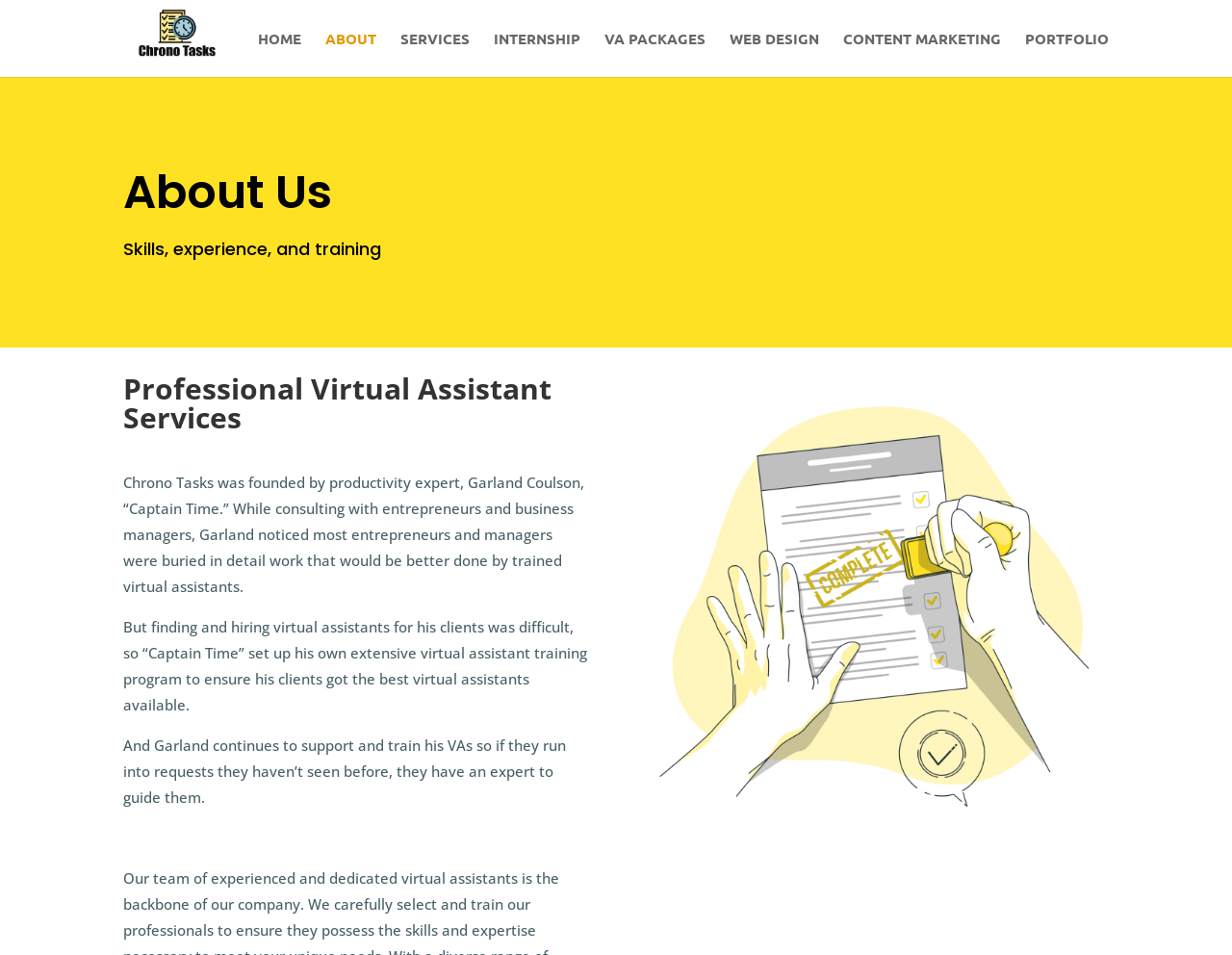Please determine the bounding box of the UI element that matches this description: Losing weight the healthy way. The coordinates should be given as (top-left x, top-left y, bottom-right x, bottom-right y), with all values between 0 and 1.

None